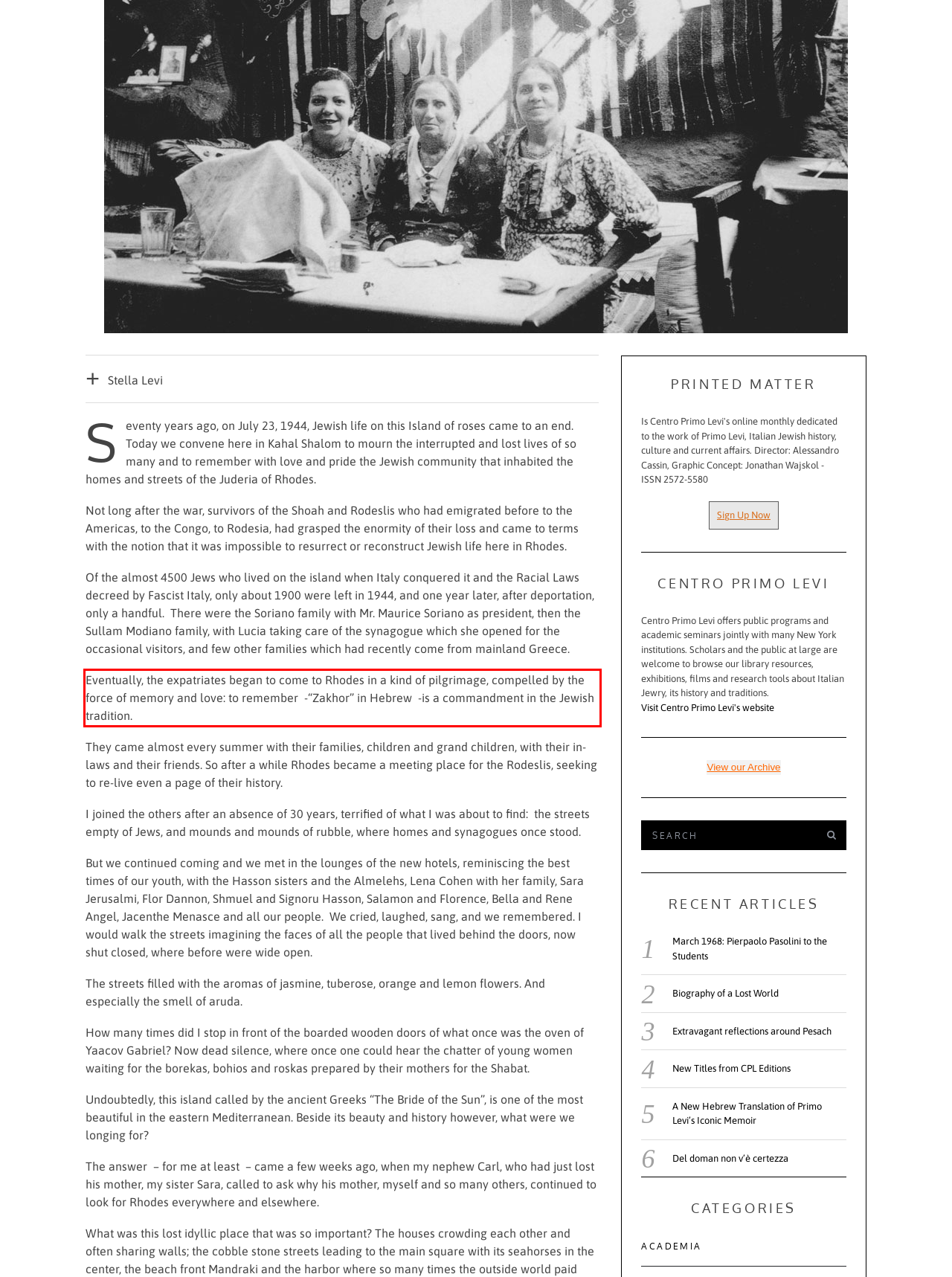You are given a screenshot with a red rectangle. Identify and extract the text within this red bounding box using OCR.

Eventually, the expatriates began to come to Rhodes in a kind of pilgrimage, compelled by the force of memory and love: to remember -“Zakhor” in Hebrew -is a commandment in the Jewish tradition.